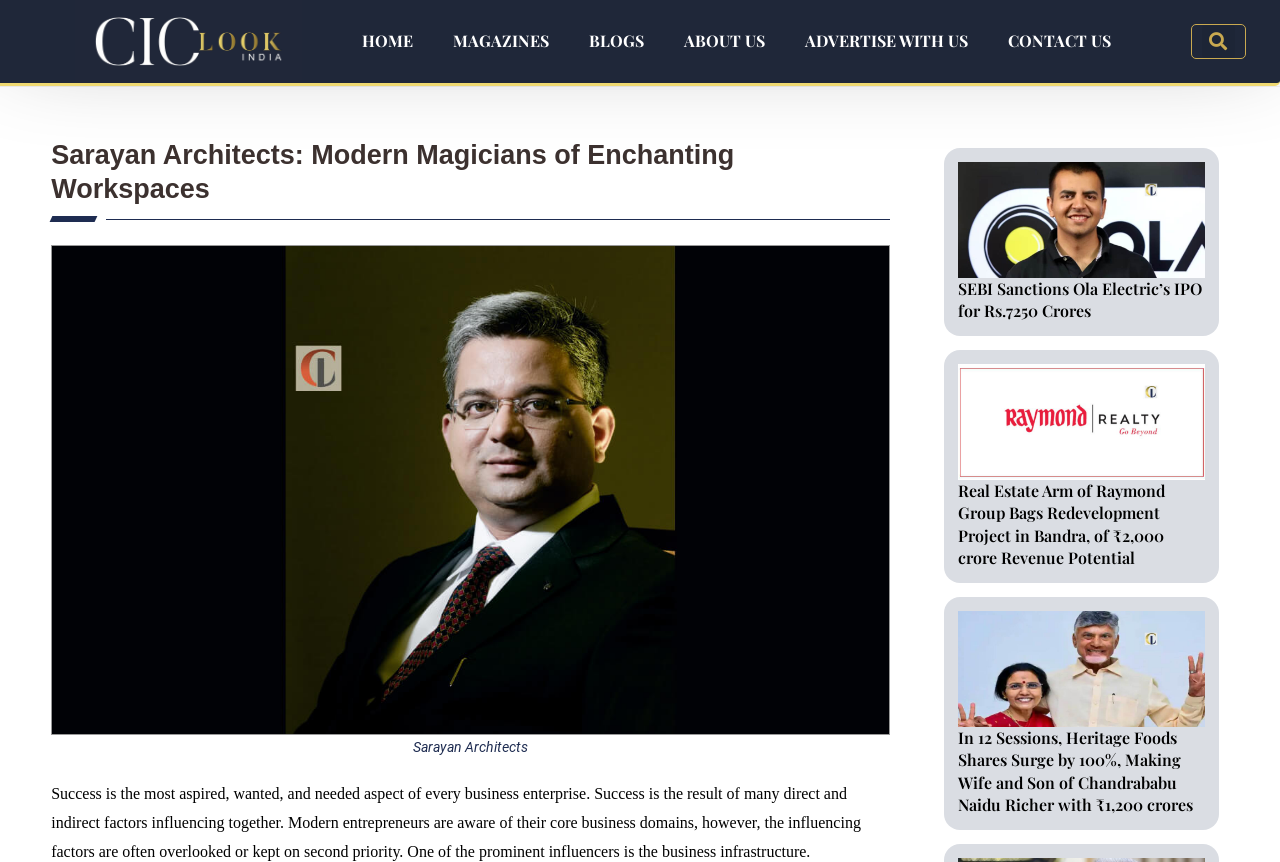What is the business aspect mentioned in the static text?
Please look at the screenshot and answer in one word or a short phrase.

Success